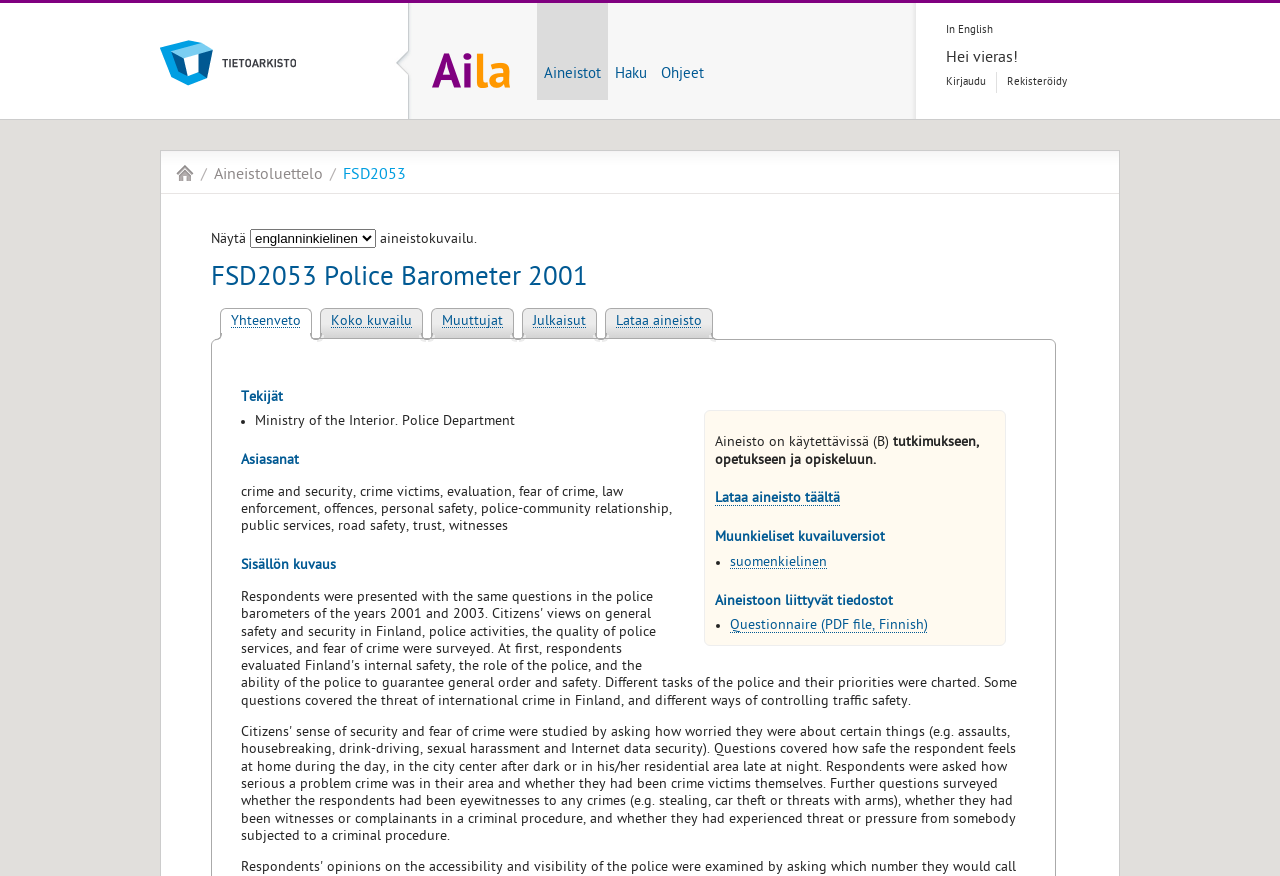How can I download the research data?
Using the information from the image, answer the question thoroughly.

The webpage provides a link element that reads 'Lataa aineisto täältä' (Download the data from here). This suggests that clicking on this link will allow users to download the research data.